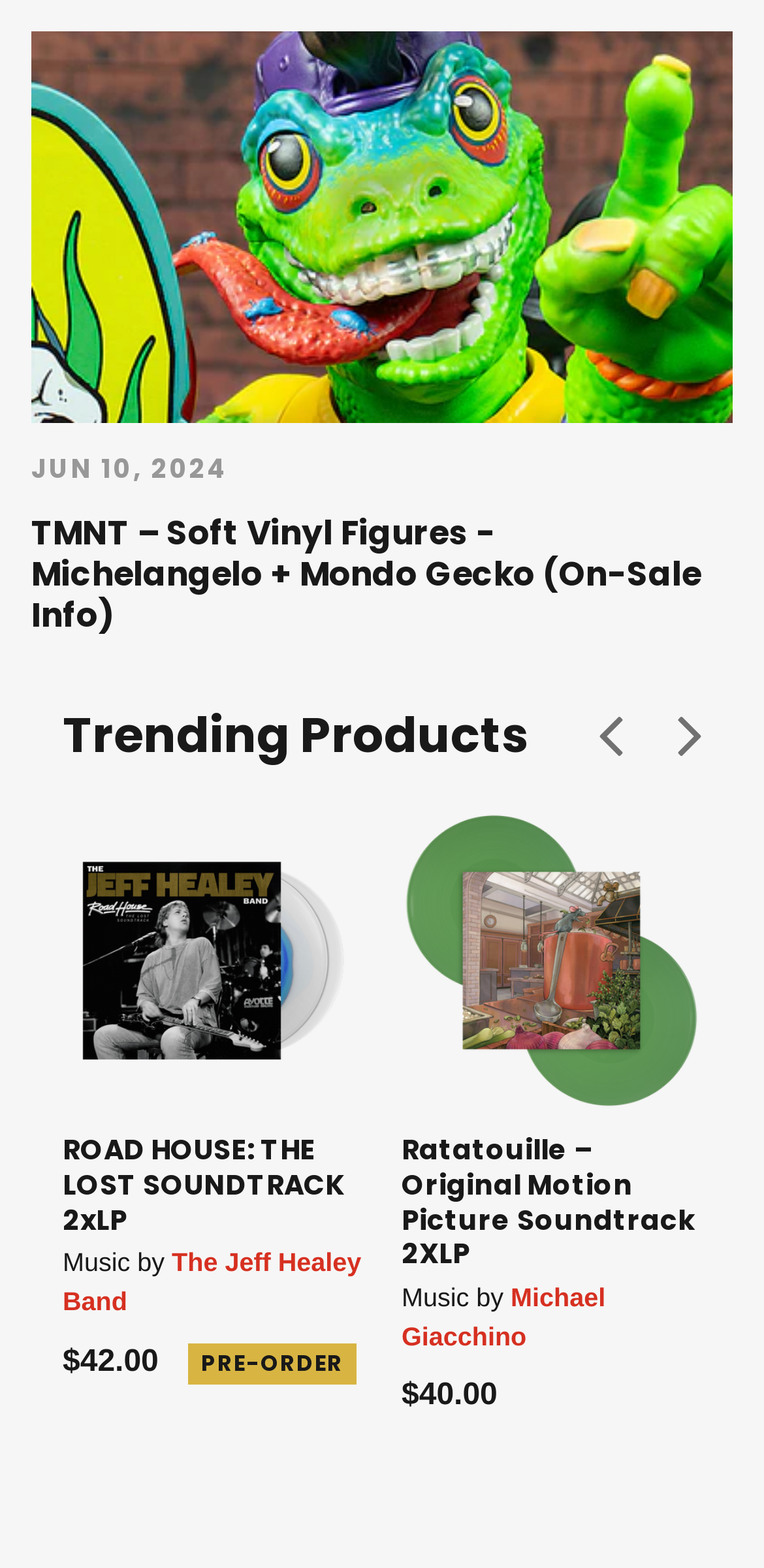Identify the bounding box coordinates of the element that should be clicked to fulfill this task: "Learn about the role of hyperparameters in machine learning classifiers". The coordinates should be provided as four float numbers between 0 and 1, i.e., [left, top, right, bottom].

None